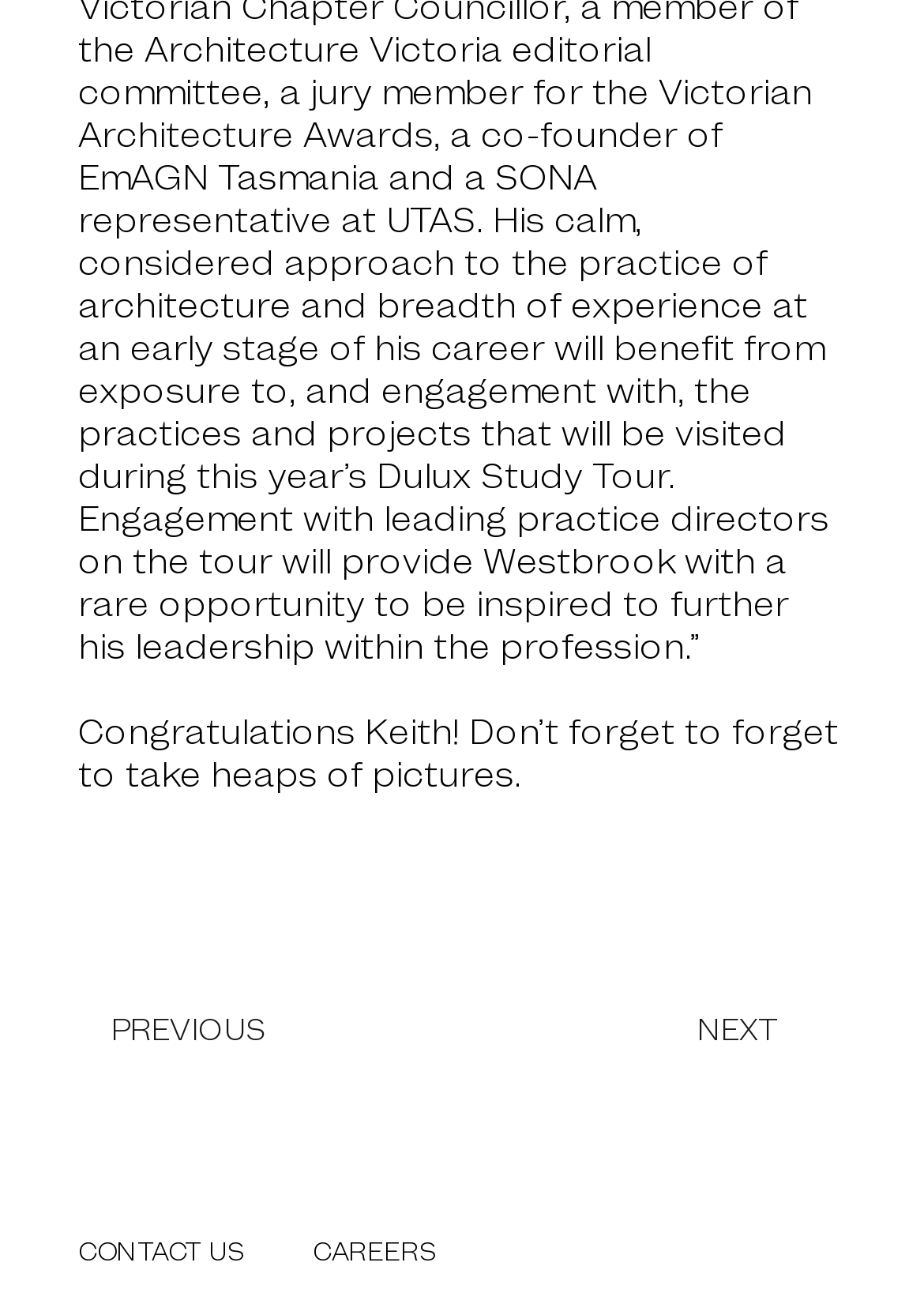Give a one-word or short phrase answer to this question: 
What is the theme of the congratulatory message?

Taking pictures